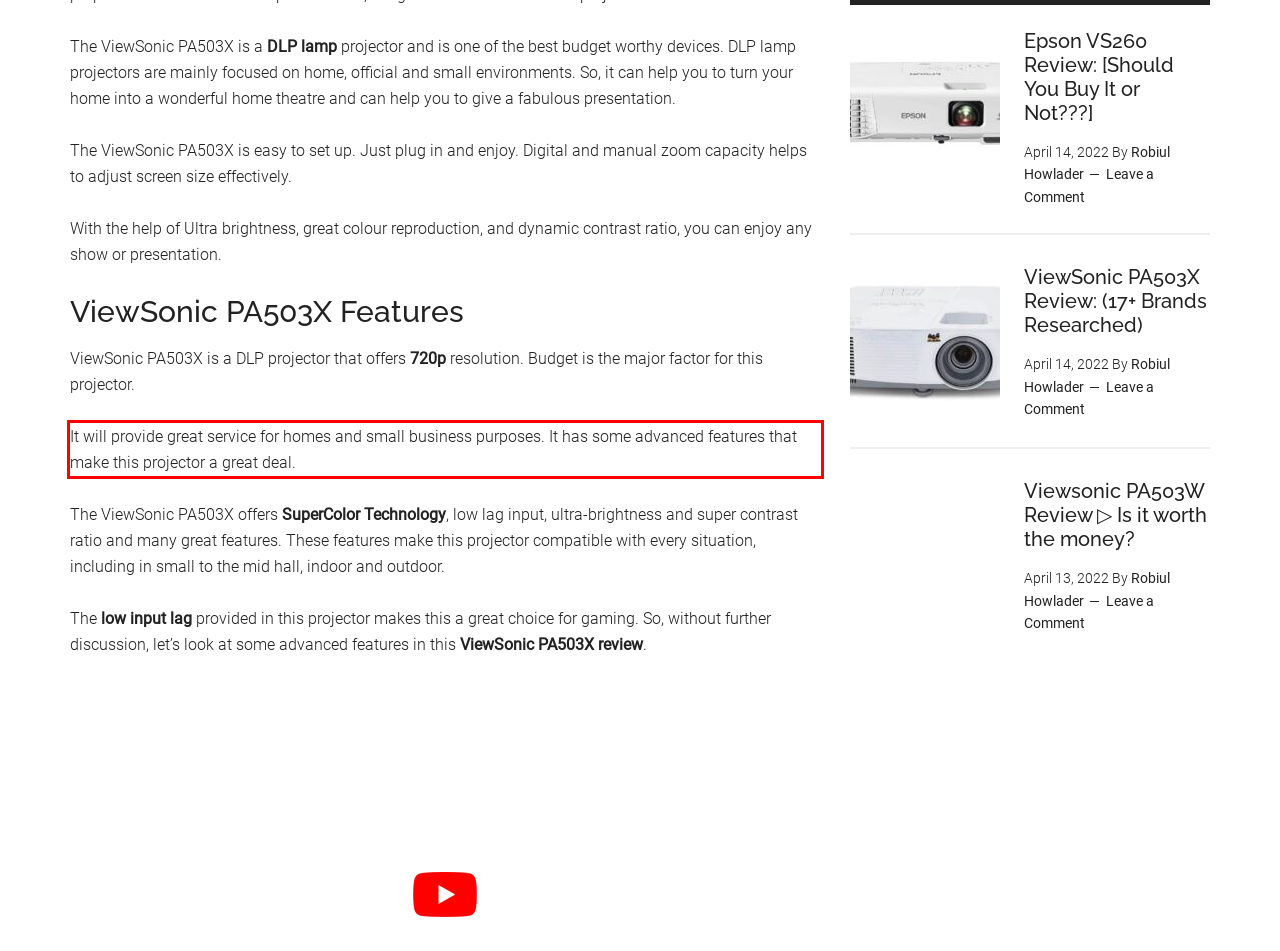Identify the text inside the red bounding box in the provided webpage screenshot and transcribe it.

It will provide great service for homes and small business purposes. It has some advanced features that make this projector a great deal.